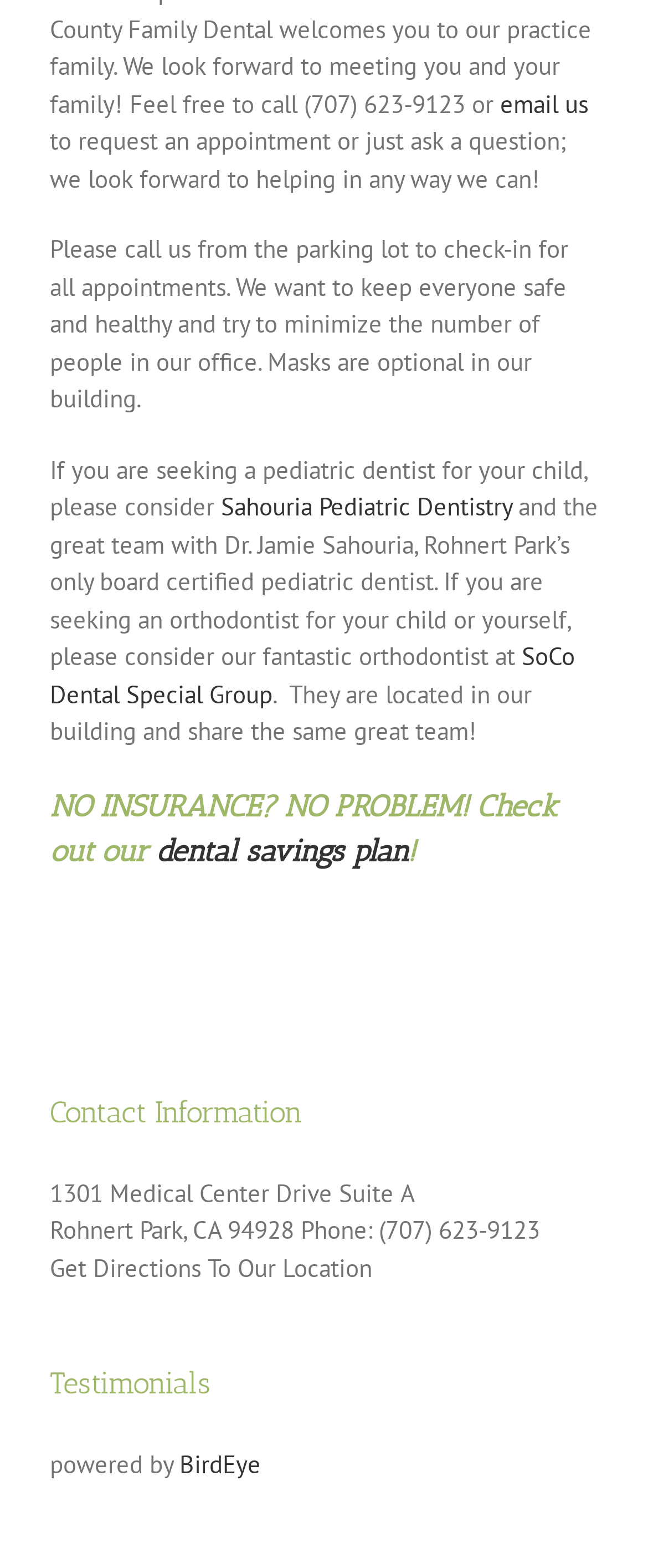Give a one-word or short phrase answer to this question: 
What is the name of the orthodontist mentioned?

SoCo Dental Special Group